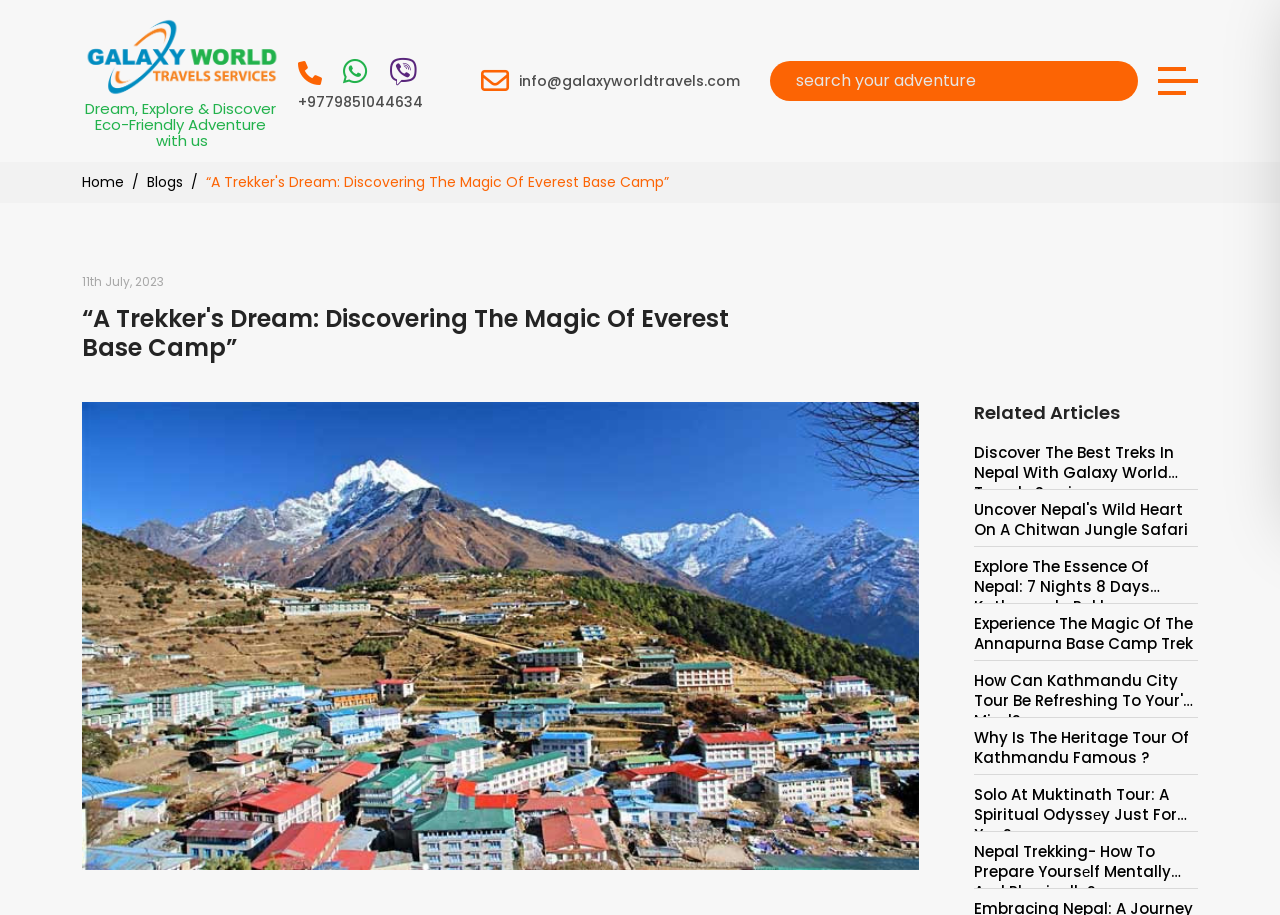Pinpoint the bounding box coordinates of the area that should be clicked to complete the following instruction: "contact us". The coordinates must be given as four float numbers between 0 and 1, i.e., [left, top, right, bottom].

[0.405, 0.078, 0.578, 0.099]